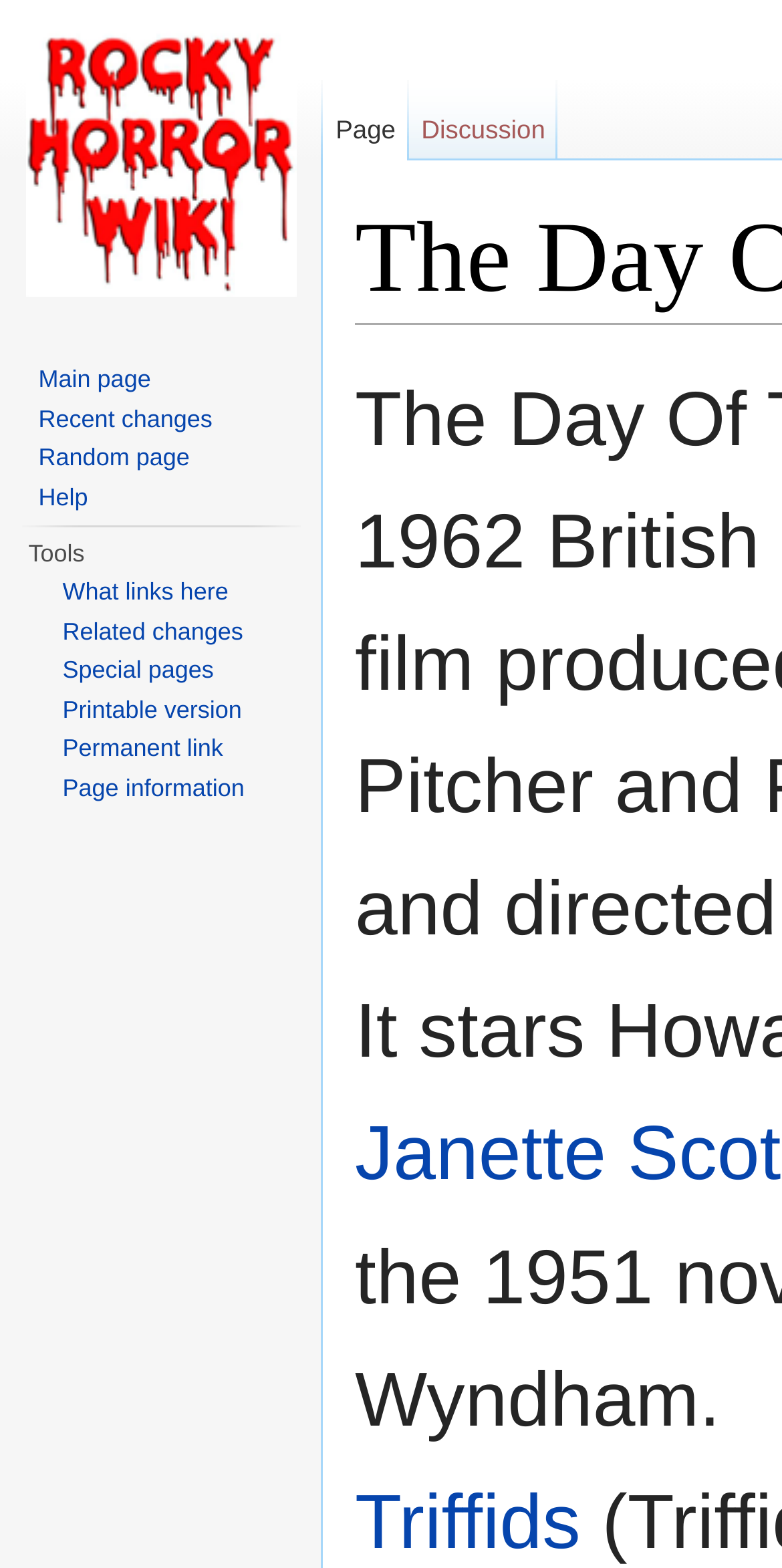Based on the element description What links here, identify the bounding box of the UI element in the given webpage screenshot. The coordinates should be in the format (top-left x, top-left y, bottom-right x, bottom-right y) and must be between 0 and 1.

[0.08, 0.368, 0.292, 0.386]